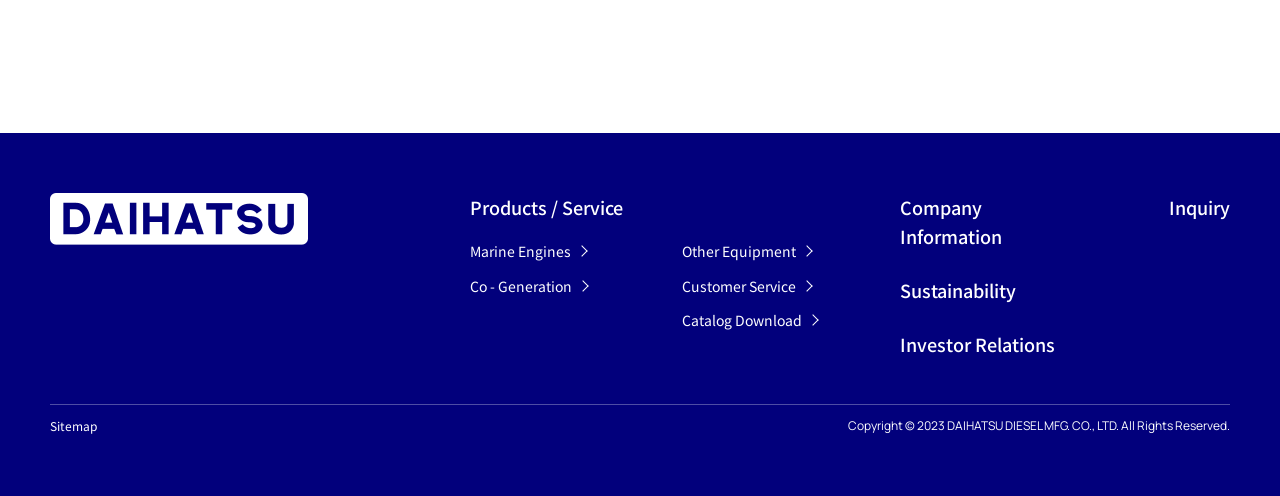Highlight the bounding box coordinates of the element that should be clicked to carry out the following instruction: "Click on the link to view the current repertoire list". The coordinates must be given as four float numbers ranging from 0 to 1, i.e., [left, top, right, bottom].

None